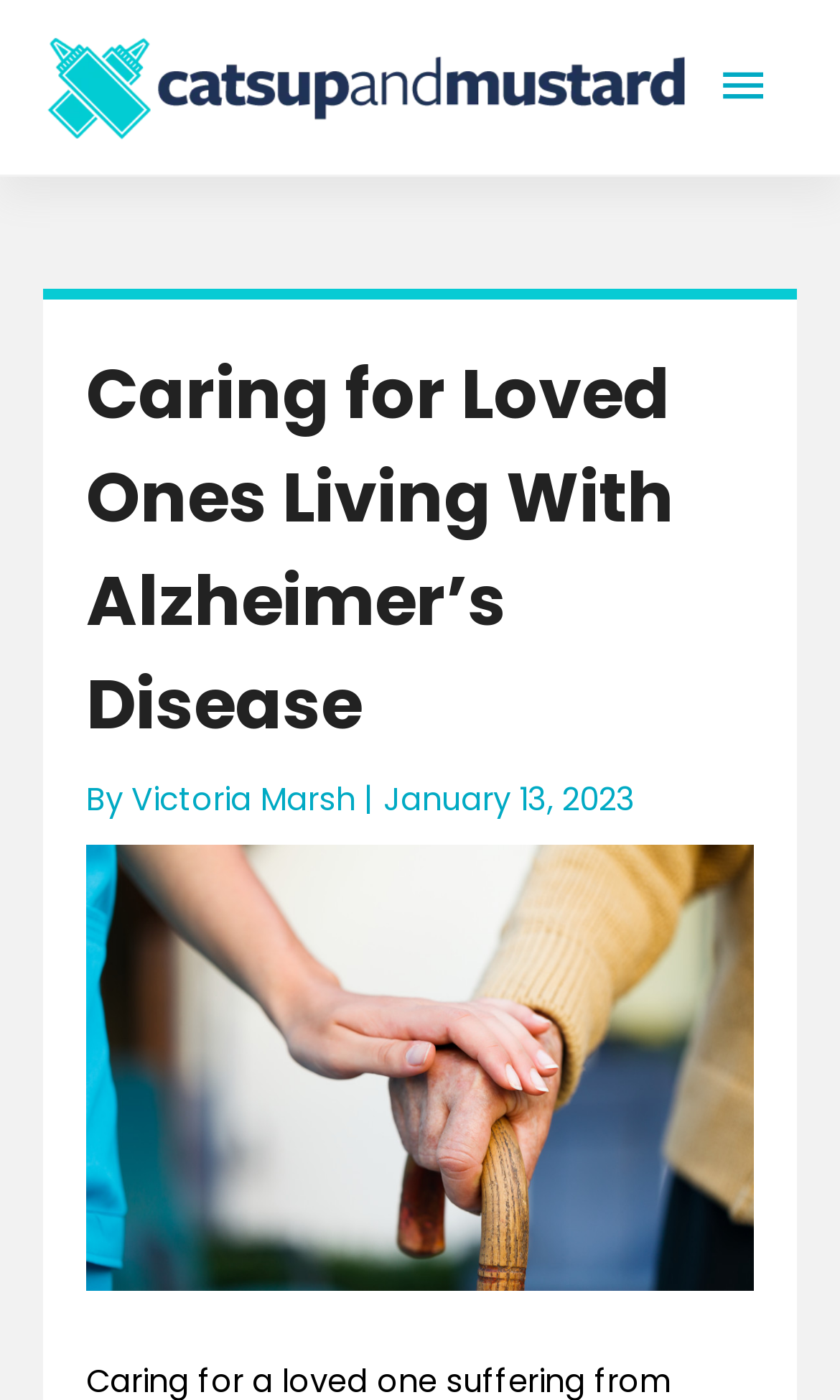Detail the various sections and features present on the webpage.

The webpage is about preparing one's home for a family member or friend with Alzheimer's disease. At the top left of the page, there is a link and an image, both labeled "Catsup and Mustard", which appears to be the website's logo. To the right of the logo, there is a button labeled "Main Menu" that, when expanded, controls the primary menu.

Below the logo and menu button, there is a header section that spans most of the page's width. Within this section, there is a heading that reads "Caring for Loved Ones Living With Alzheimer’s Disease". Below the heading, there is a byline that includes the author's name, "Victoria Marsh", and the publication date, "January 13, 2023". 

To the right of the byline, there is an image that illustrates the concept of caring for an older person. The image takes up the remaining space in the header section. Overall, the webpage appears to be an article or blog post that provides information and guidance on caring for individuals with Alzheimer's disease.